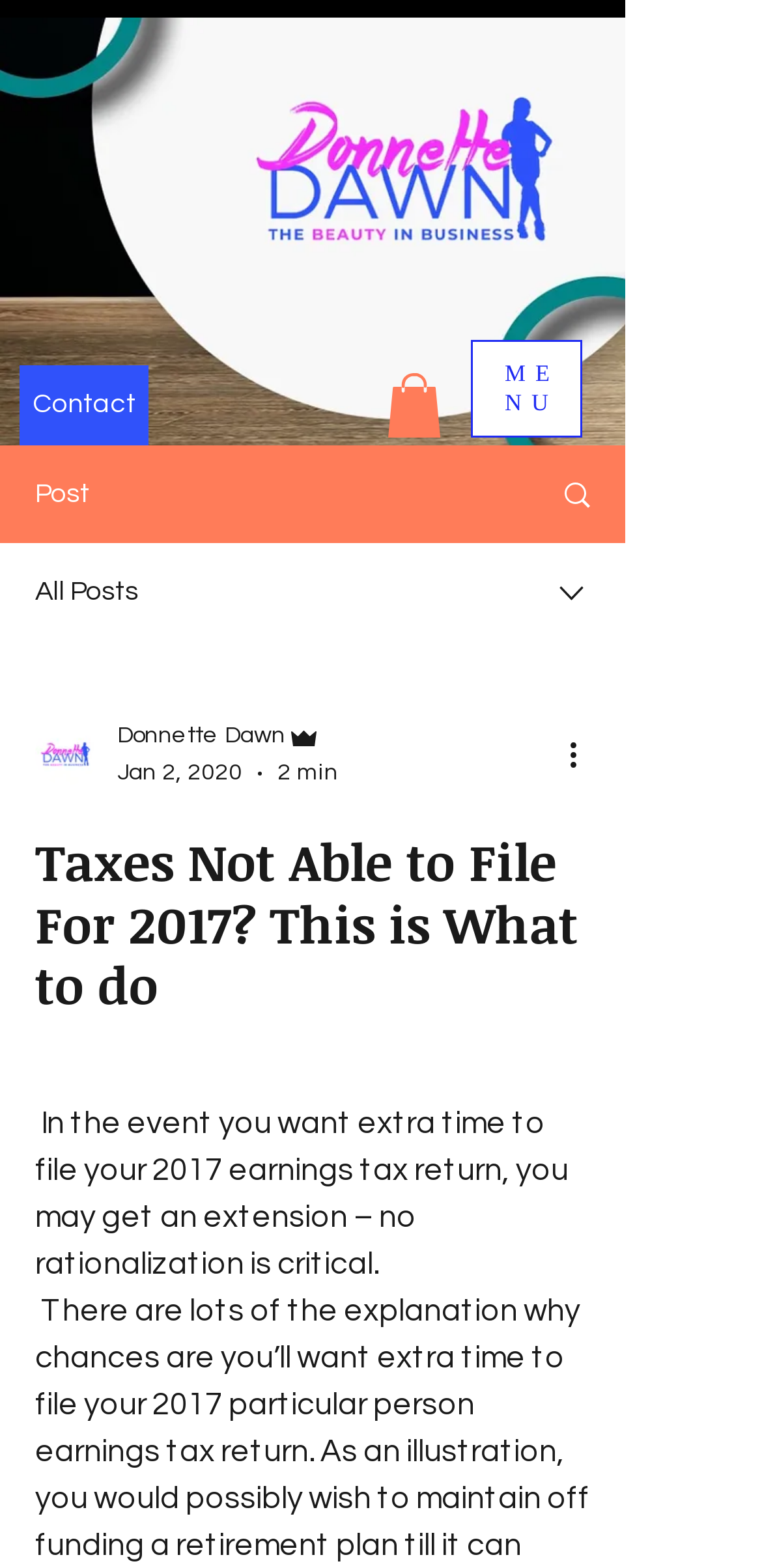Give a one-word or short-phrase answer to the following question: 
What is the topic of the article?

Taxes